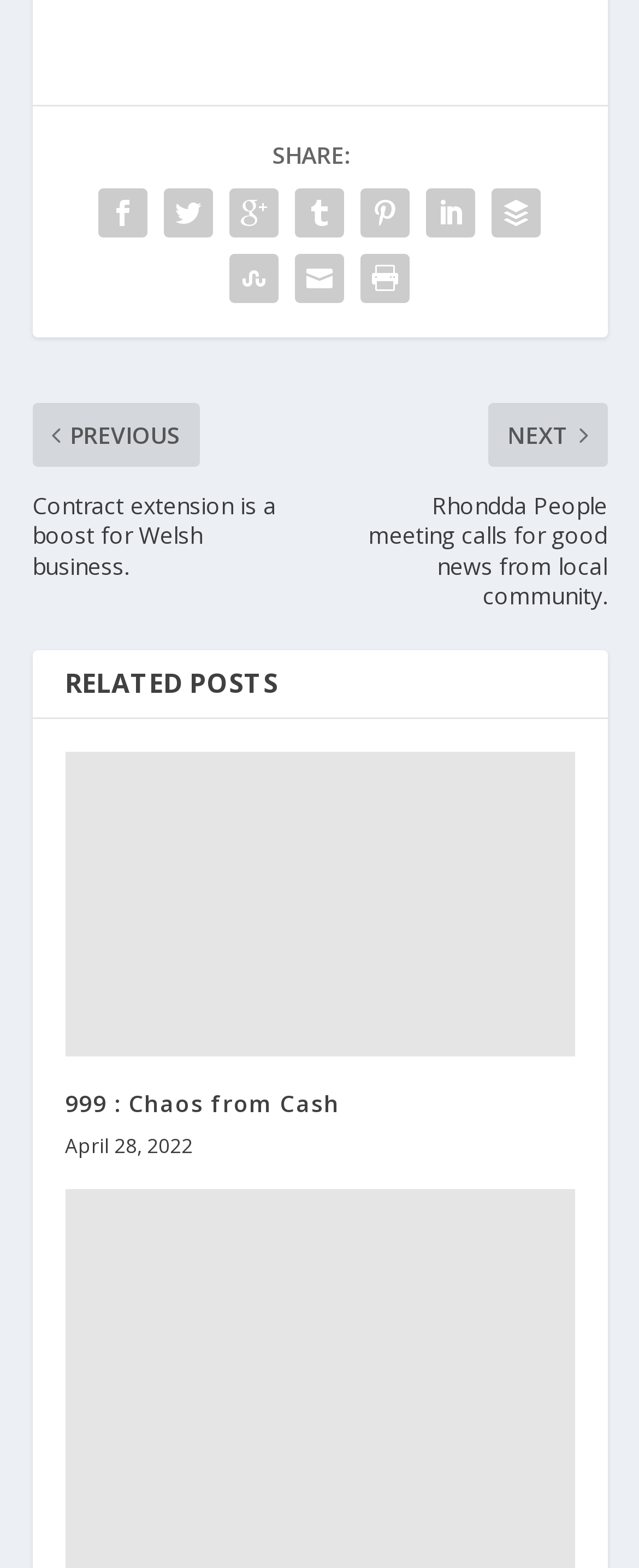Can you find the bounding box coordinates for the element that needs to be clicked to execute this instruction: "View related posts"? The coordinates should be given as four float numbers between 0 and 1, i.e., [left, top, right, bottom].

[0.05, 0.415, 0.95, 0.457]